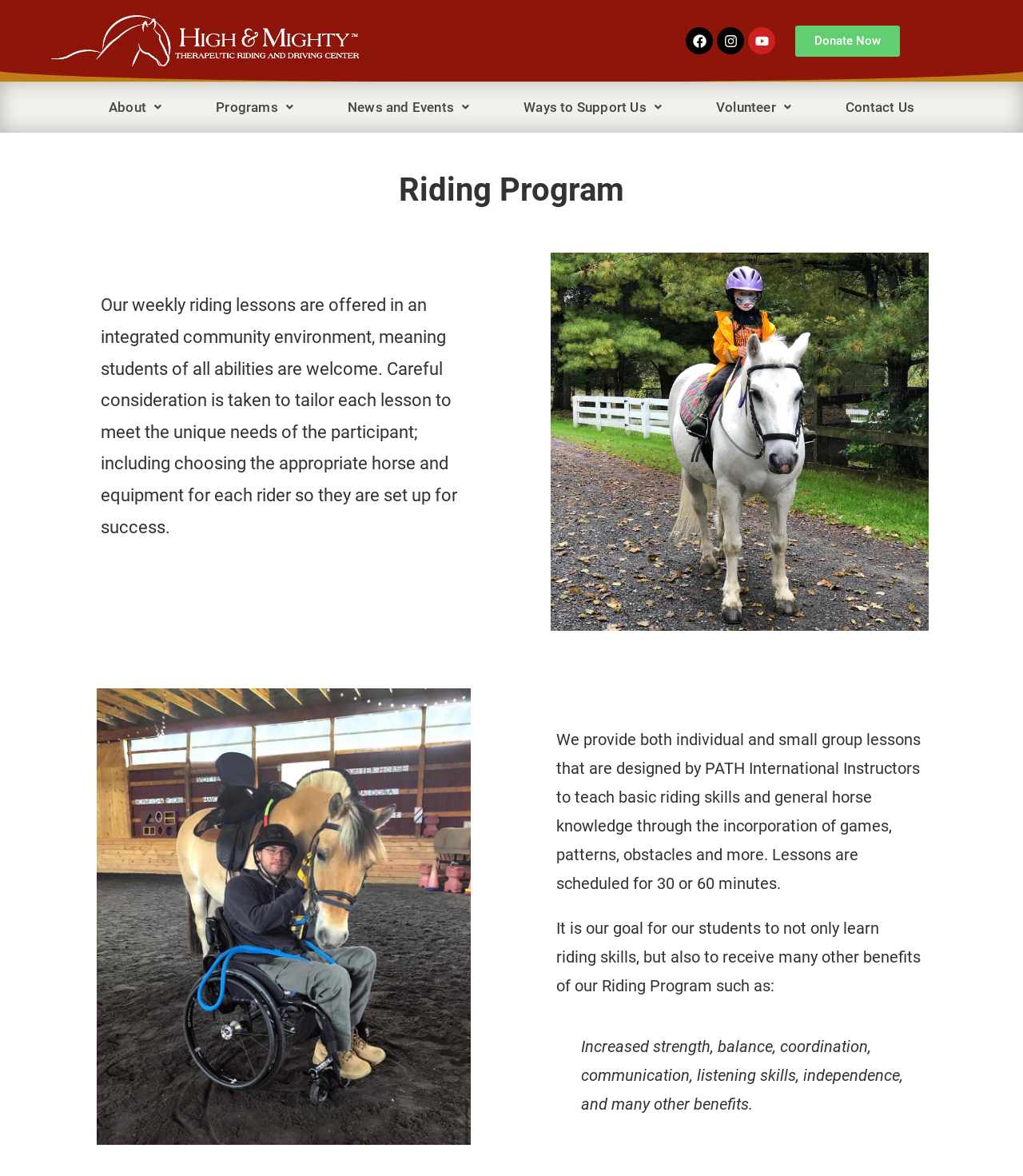Please find the bounding box coordinates of the element that you should click to achieve the following instruction: "Read the article 'How Our AR Design Experts Partnered with Google'". The coordinates should be presented as four float numbers between 0 and 1: [left, top, right, bottom].

None